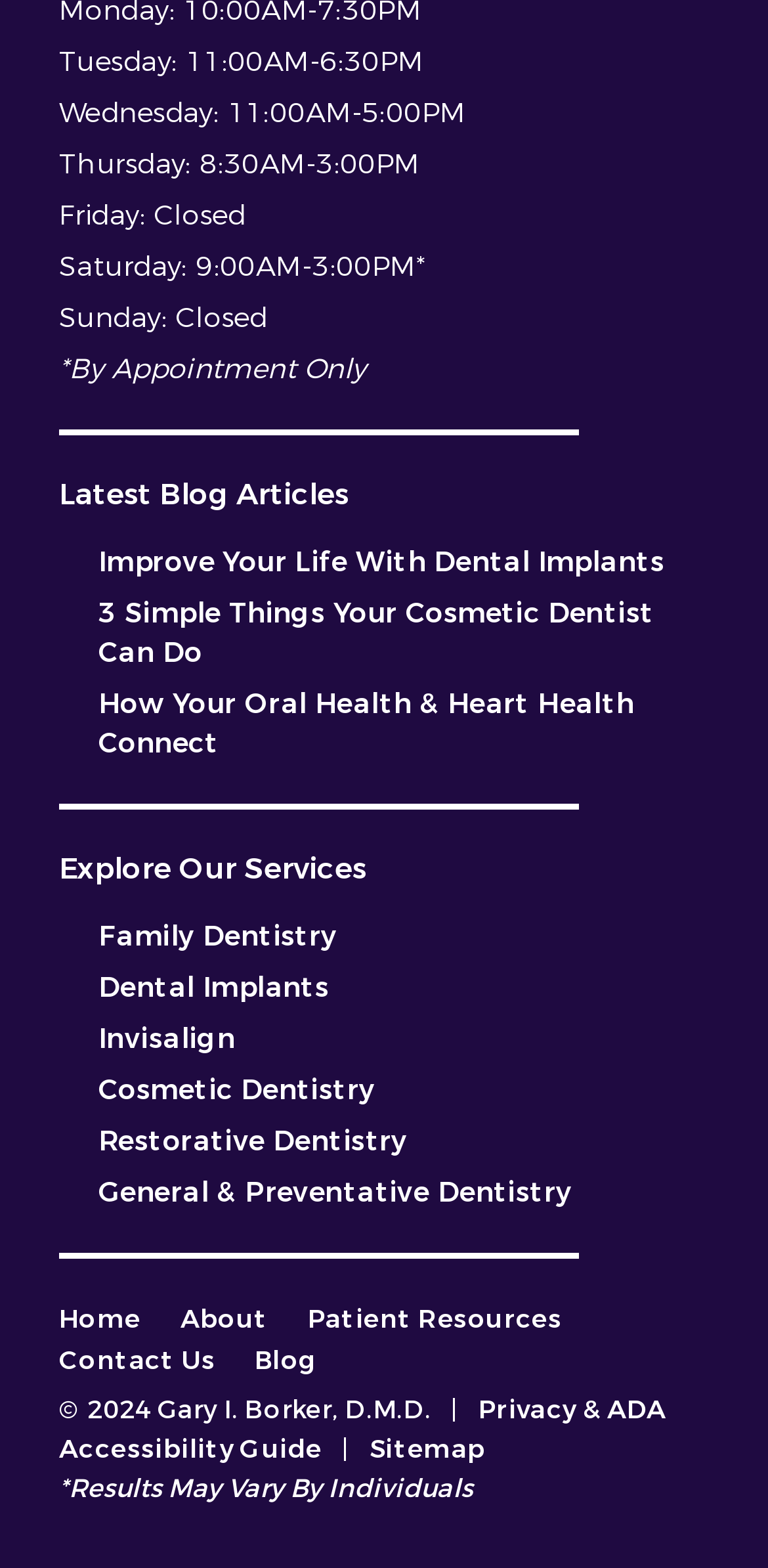What is the copyright year?
Can you provide an in-depth and detailed response to the question?

I found the copyright information at the bottom of the webpage, which is represented by the StaticText element with the text '© 2024 Gary I. Borker, D.M.D.'. The copyright year is 2024.